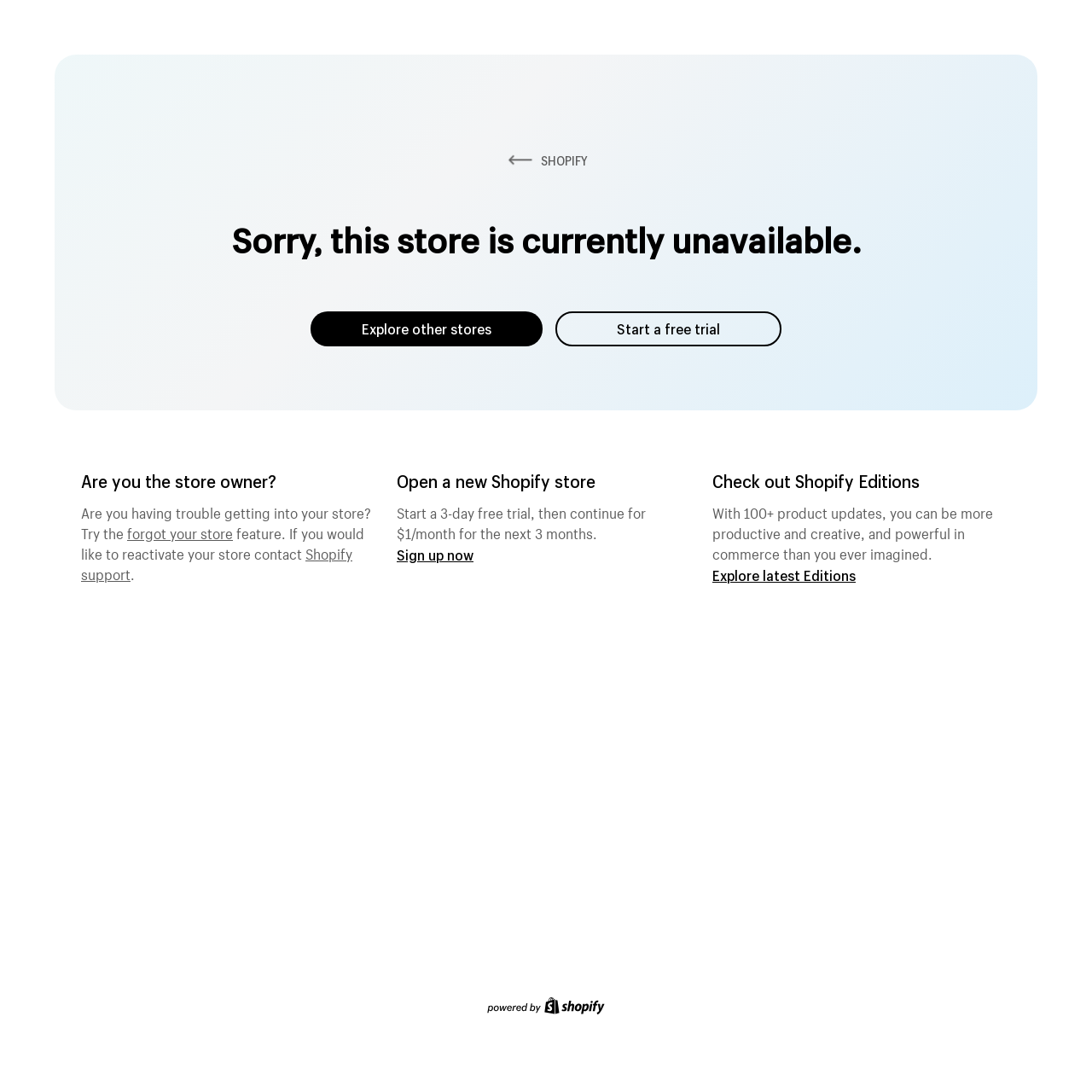What is the purpose of Shopify Editions?
Observe the image and answer the question with a one-word or short phrase response.

To be more productive and creative